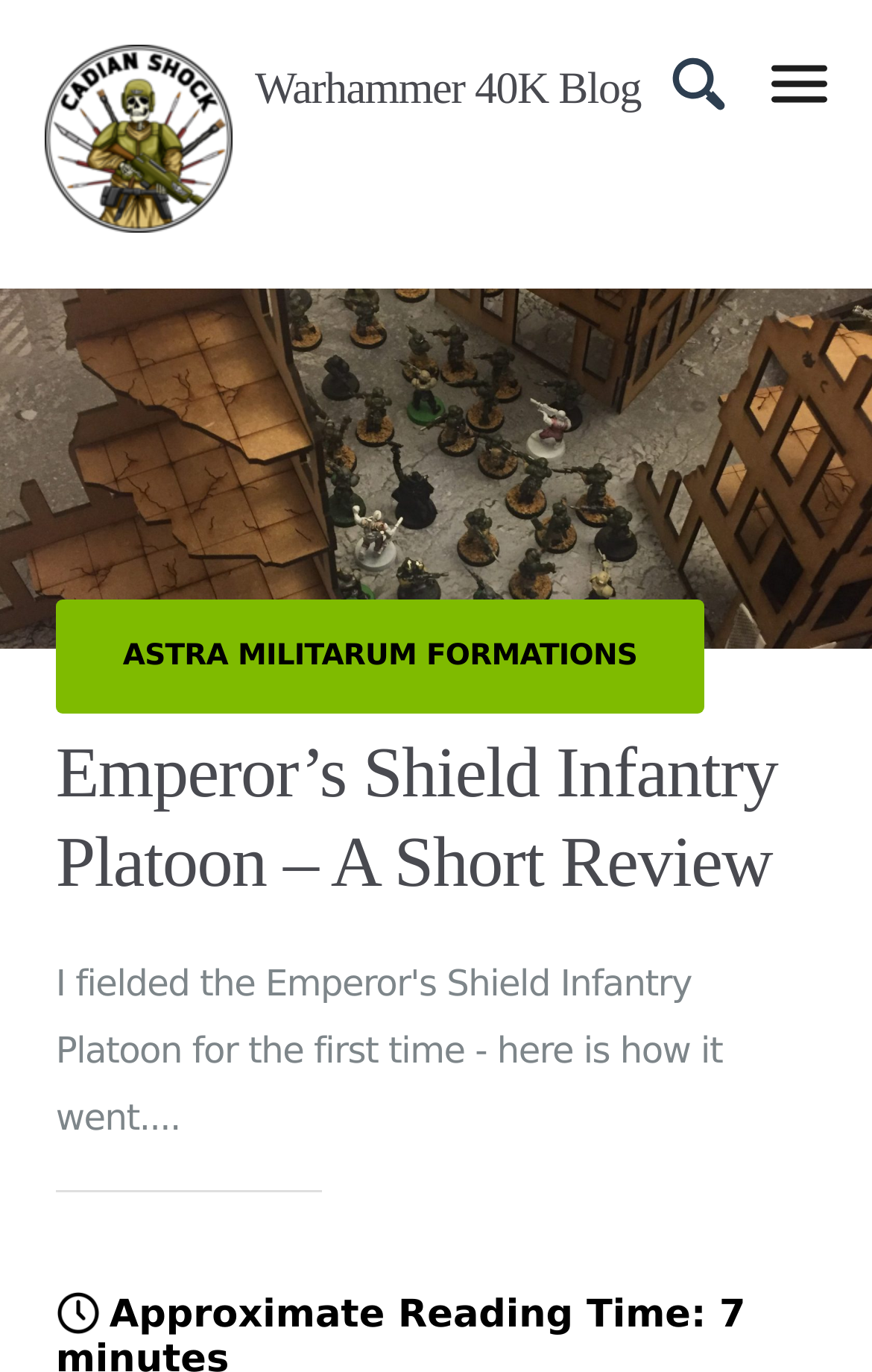Identify the bounding box of the HTML element described as: "x".

[0.769, 0.041, 0.833, 0.091]